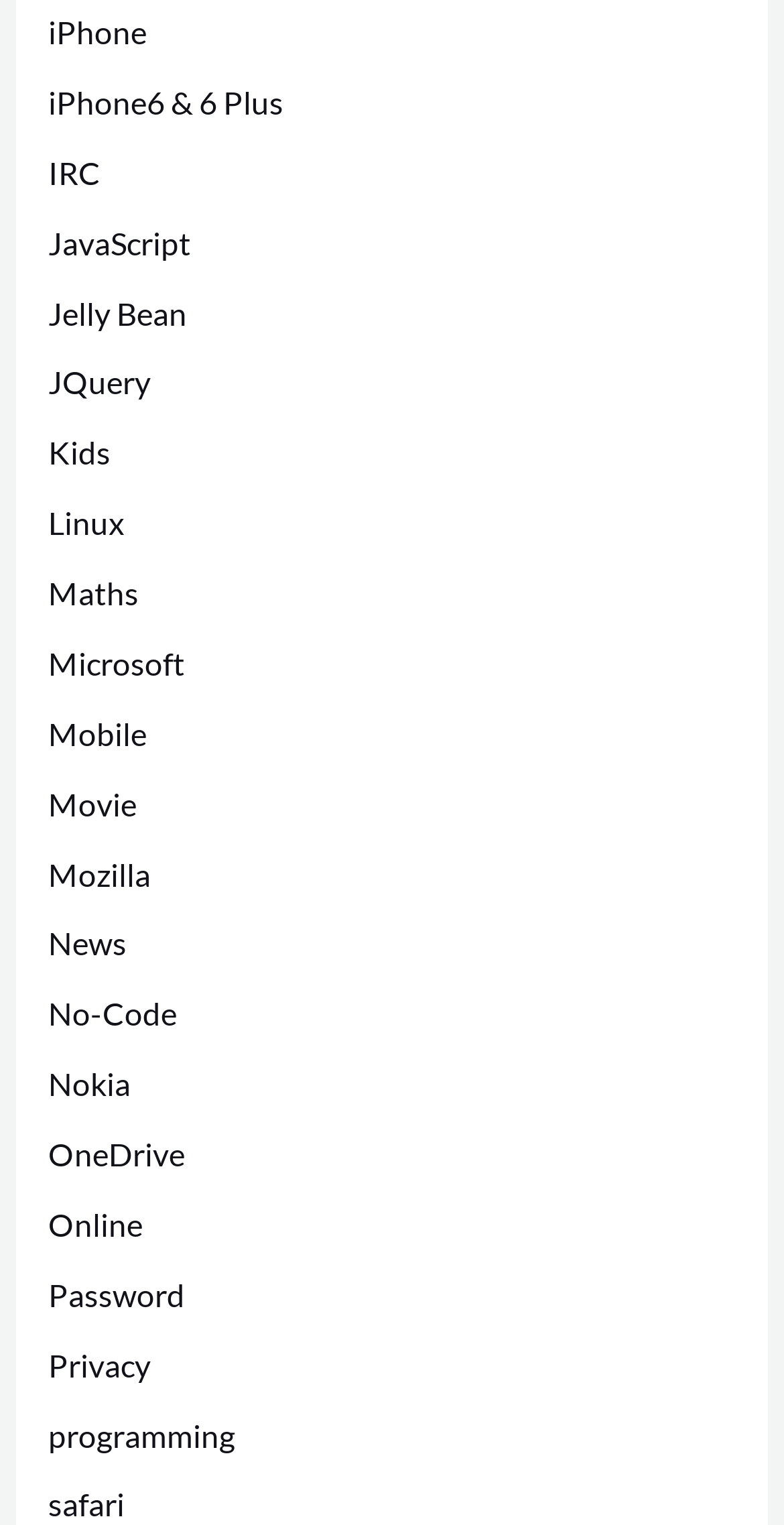Given the element description Privacy, specify the bounding box coordinates of the corresponding UI element in the format (top-left x, top-left y, bottom-right x, bottom-right y). All values must be between 0 and 1.

[0.061, 0.883, 0.192, 0.907]